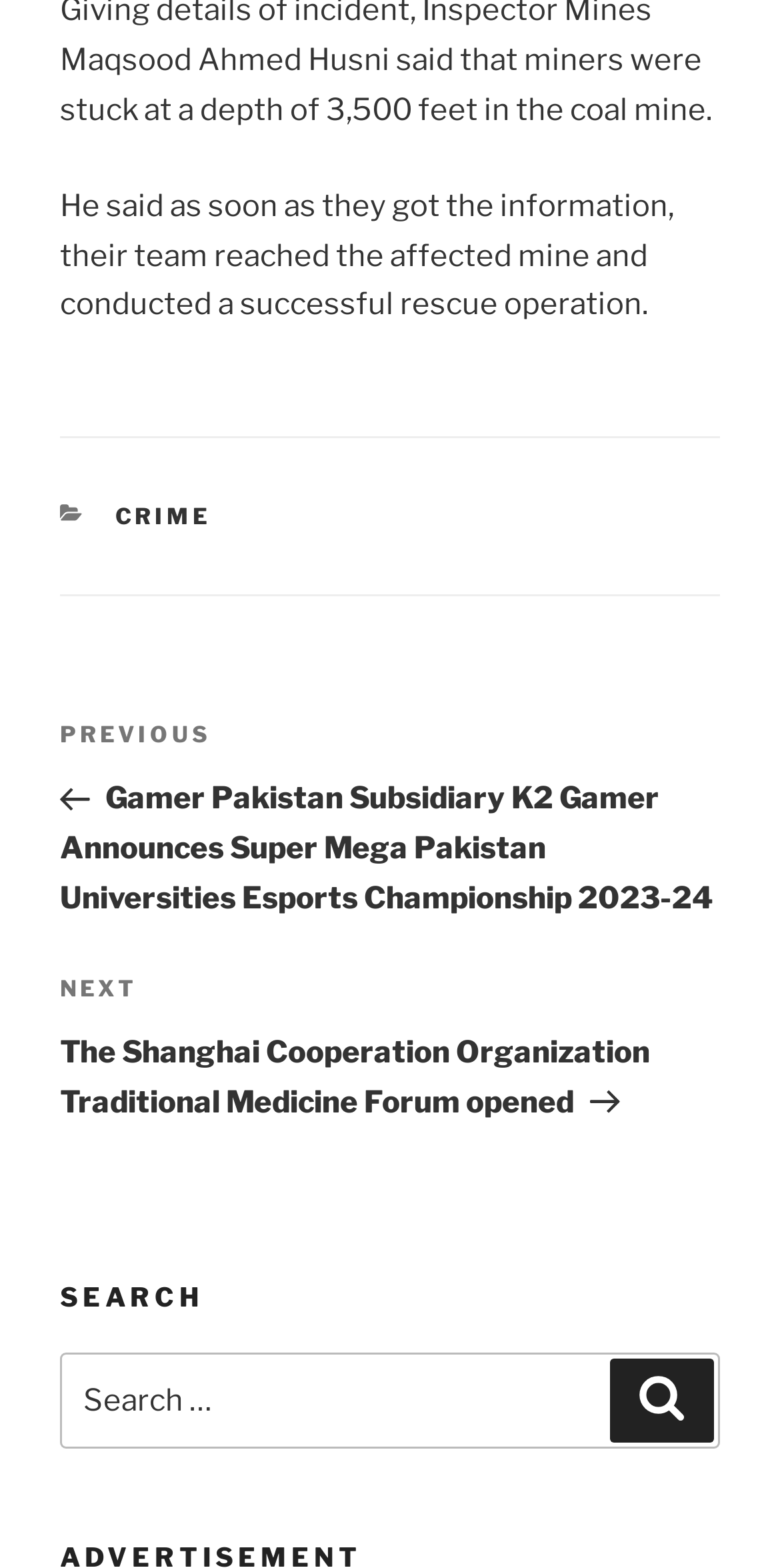Give a concise answer of one word or phrase to the question: 
How many navigation links are there?

2